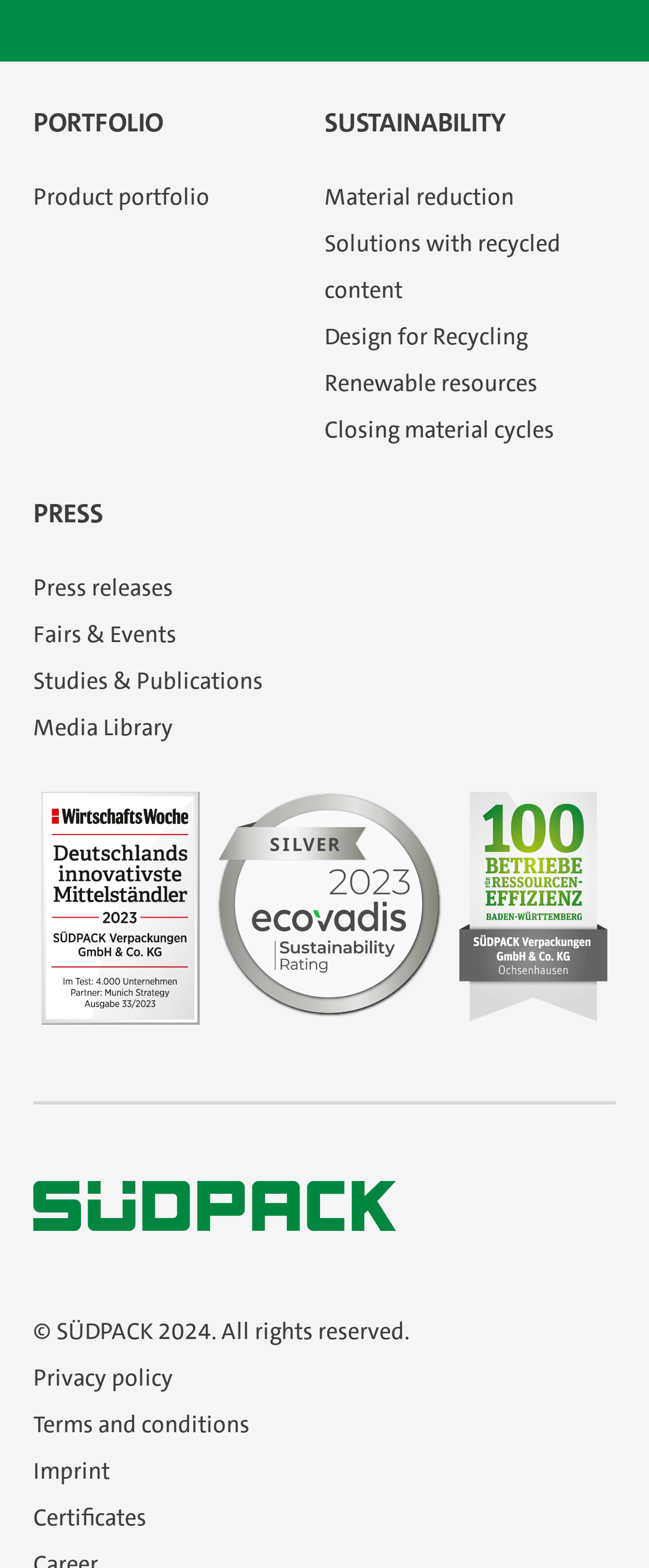Answer in one word or a short phrase: 
What is the main category of the portfolio?

Product